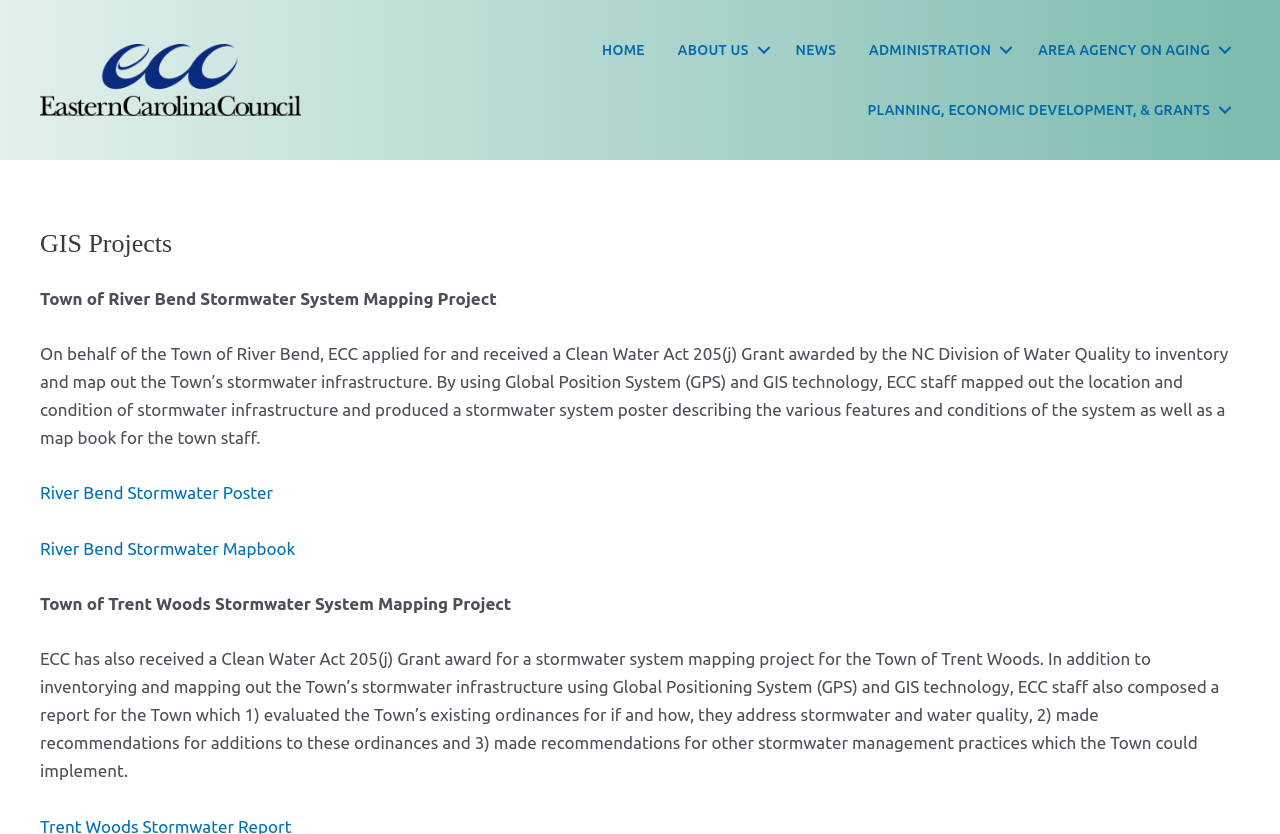Given the description of the UI element: "About Us", predict the bounding box coordinates in the form of [left, top, right, bottom], with each value being a float between 0 and 1.

[0.517, 0.024, 0.608, 0.096]